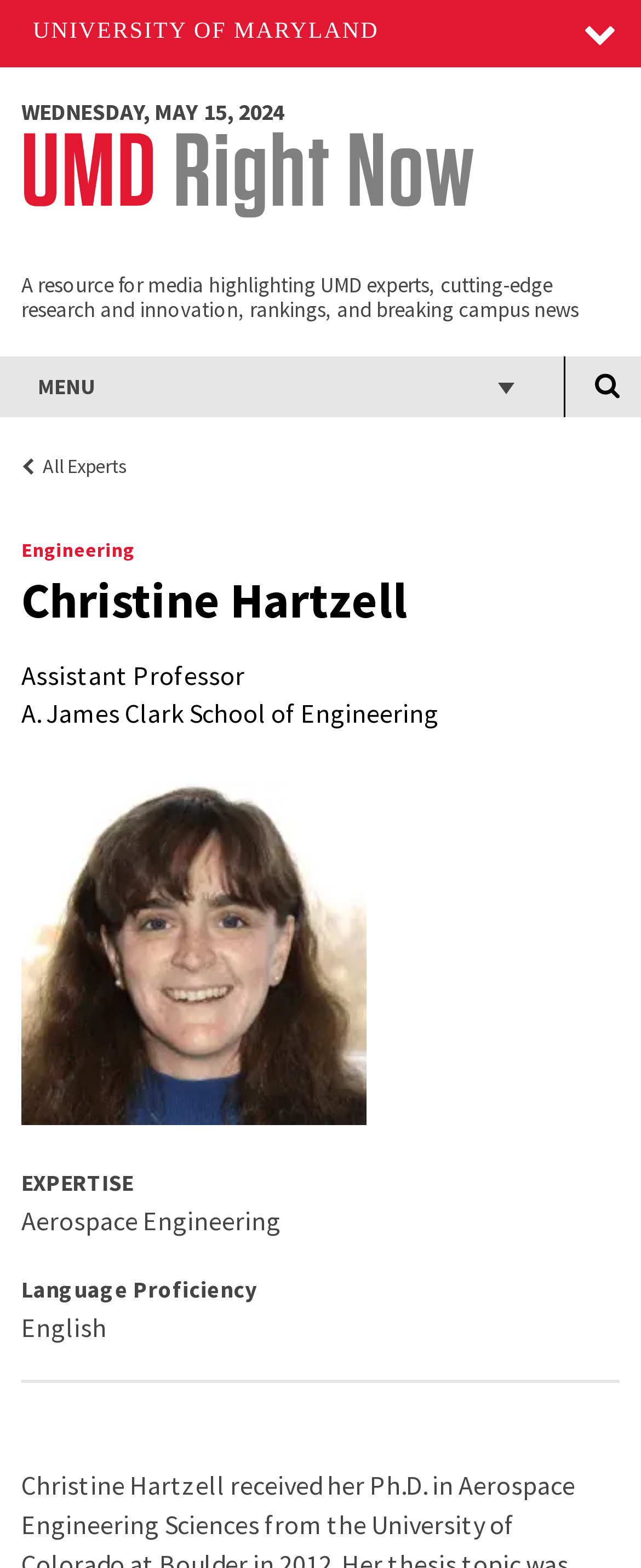What is the current date displayed on the webpage?
Please provide a single word or phrase answer based on the image.

WEDNESDAY, MAY 15, 2024